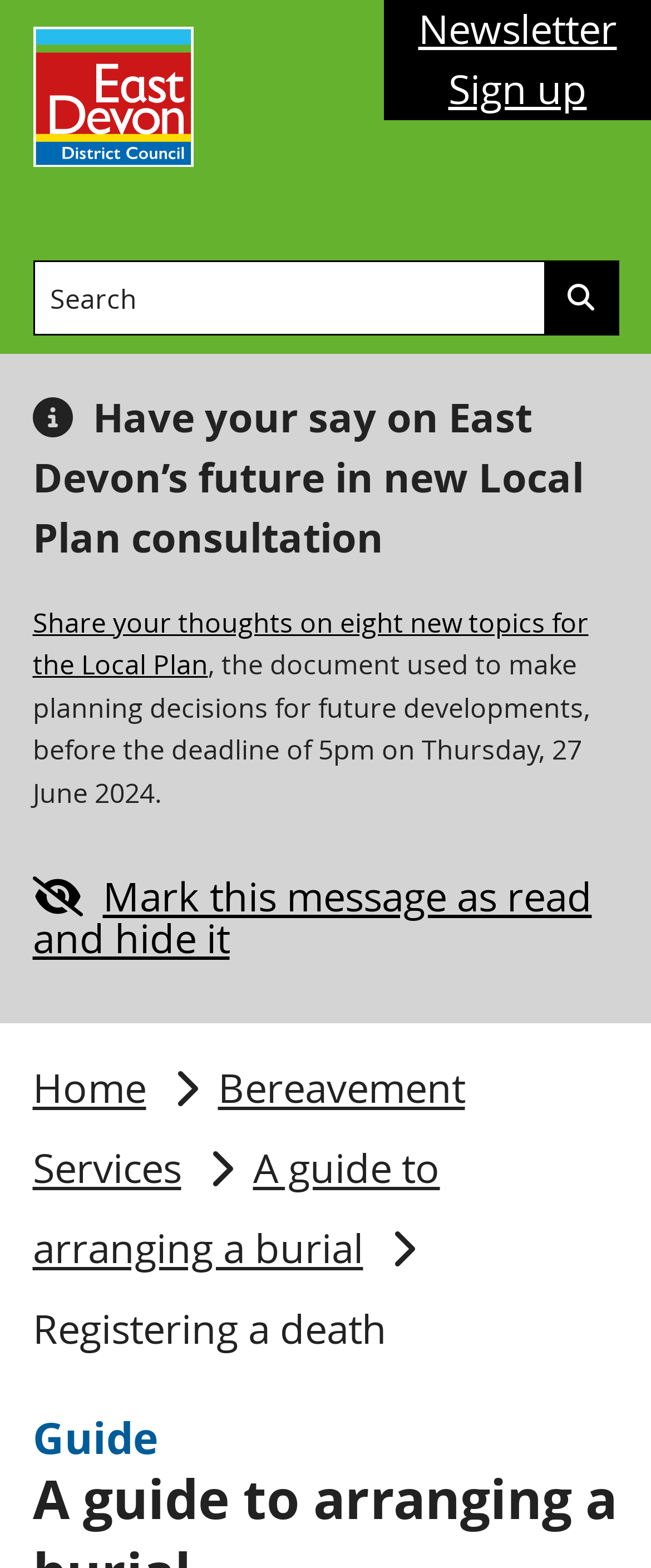Provide a brief response in the form of a single word or phrase:
What is the deadline for sharing thoughts on the Local Plan consultation?

5pm on Thursday, 27 June 2024